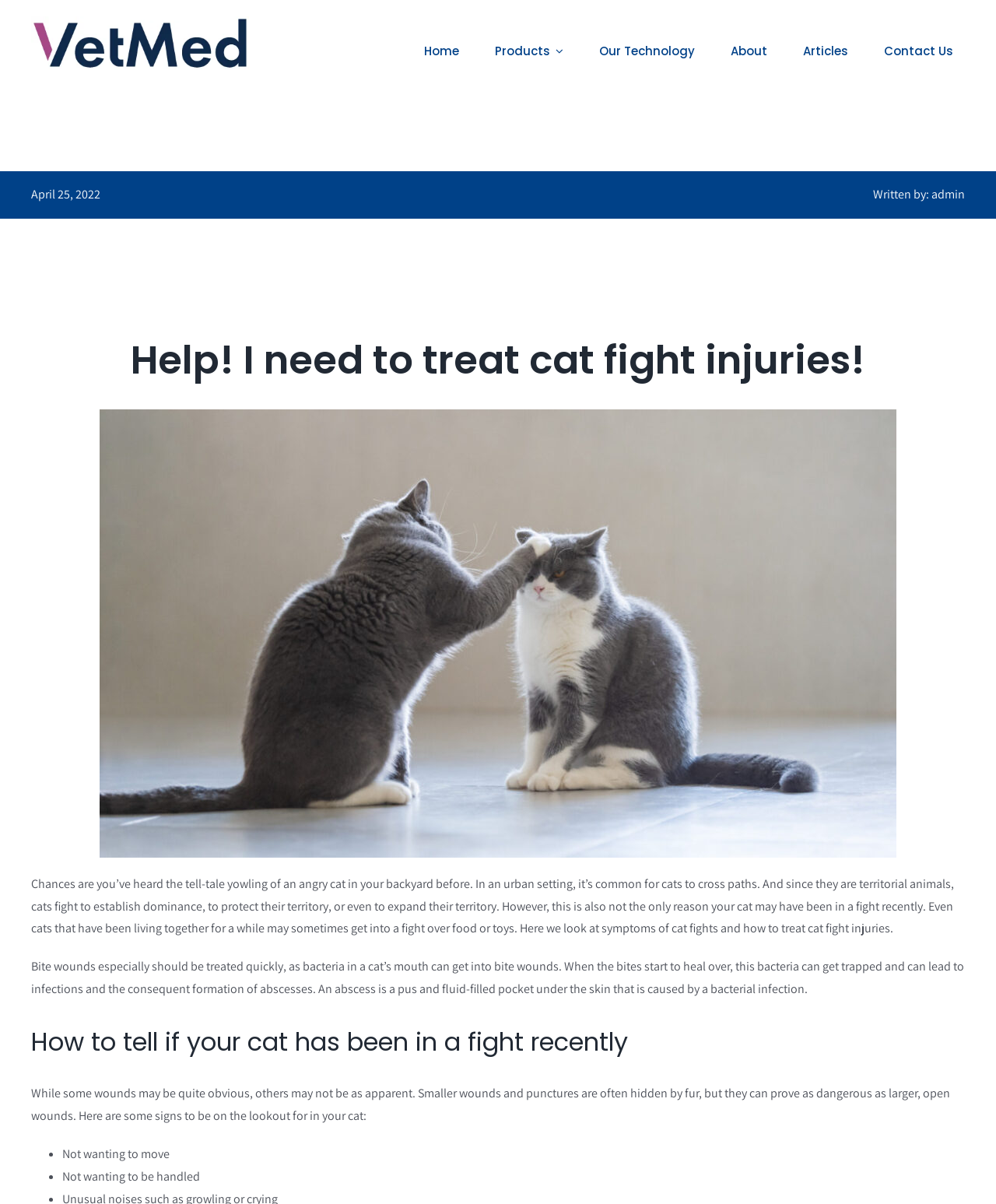What is a potential consequence of not treating bite wounds quickly?
Please provide a single word or phrase as your answer based on the image.

Infections and abscesses